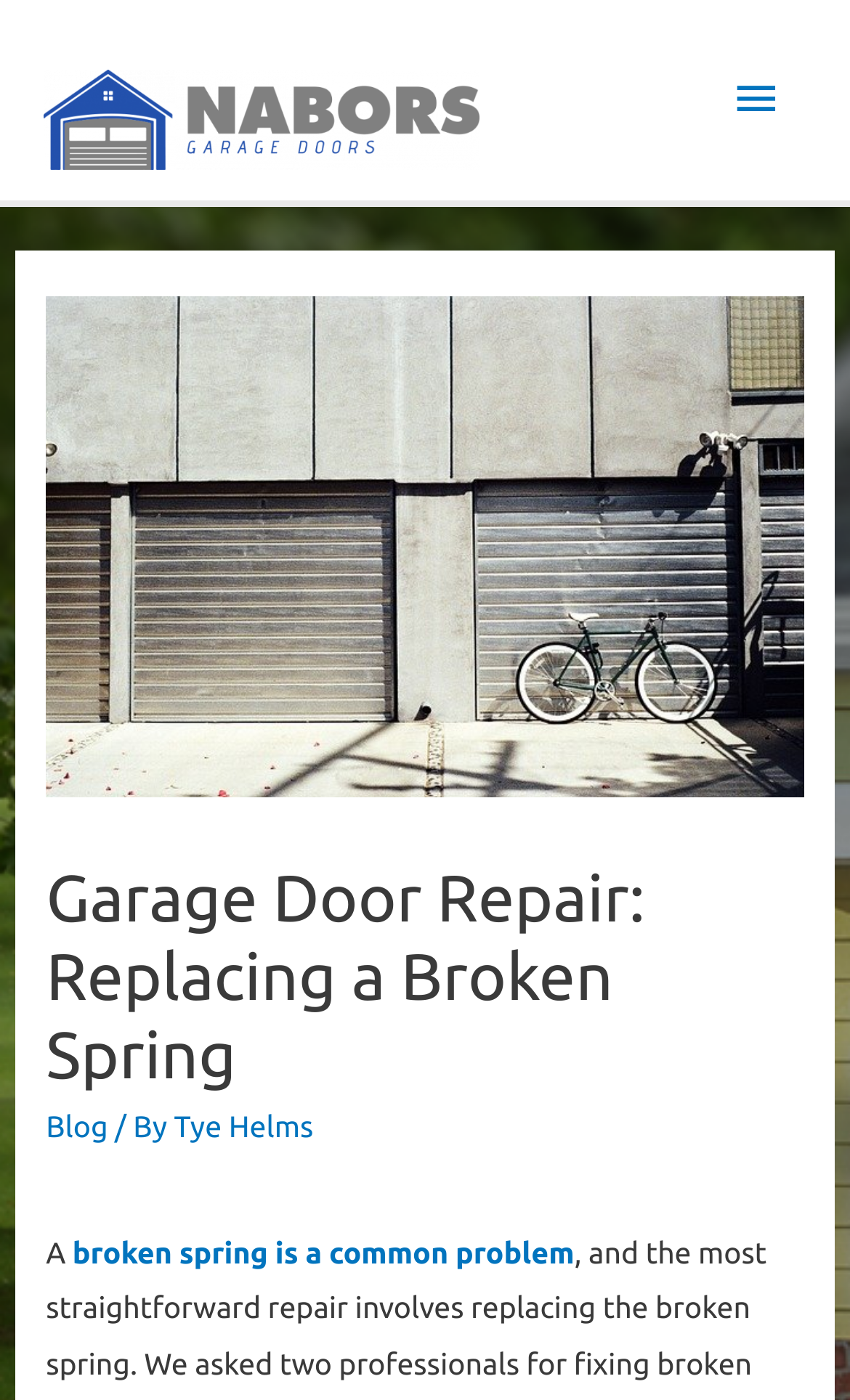Please extract the title of the webpage.

Garage Door Repair: Replacing a Broken Spring